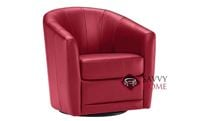Please give a concise answer to this question using a single word or phrase: 
What is the shape of the chair's base?

Round